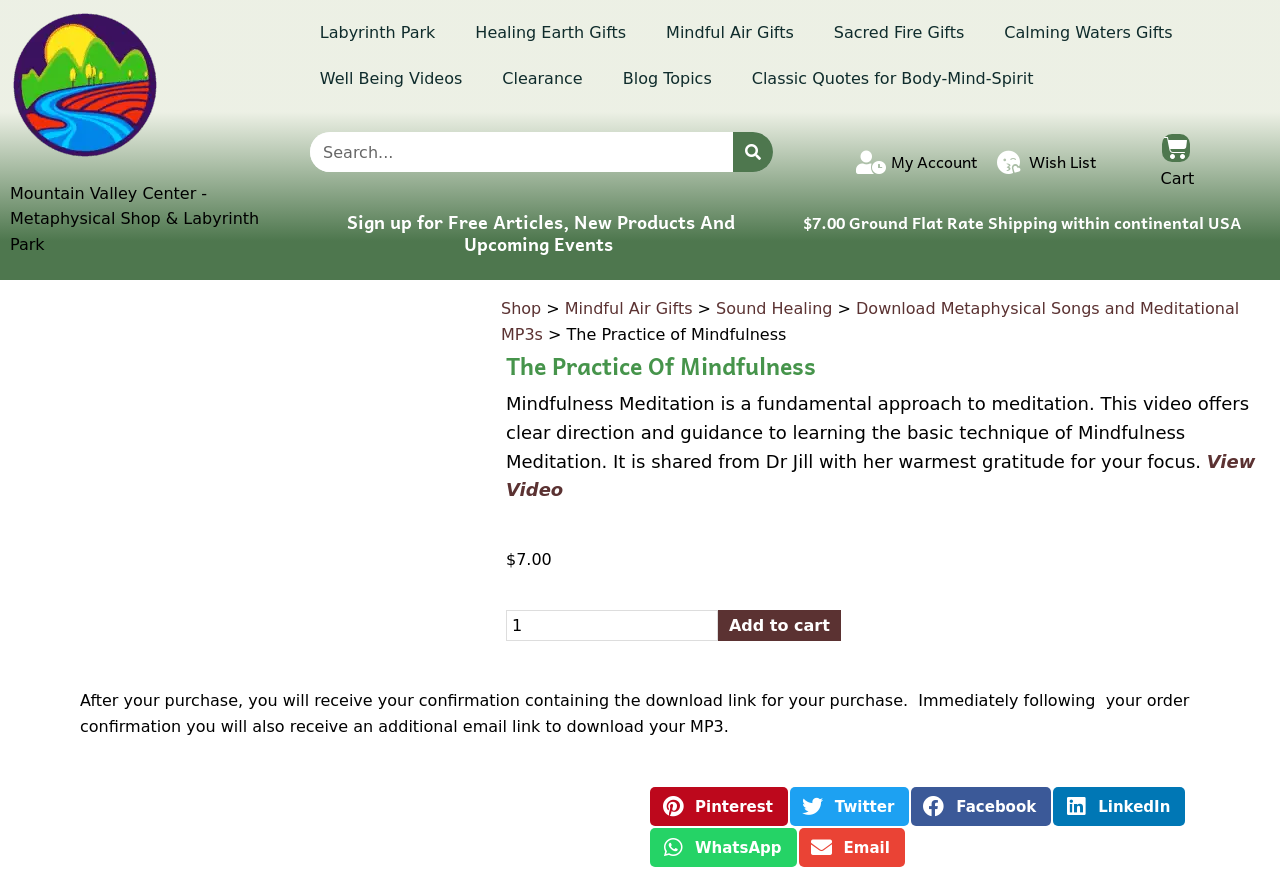What social media platforms can the 'Practice of Mindfulness' MP3 be shared on?
Using the image as a reference, answer the question in detail.

I found the answer by looking at the button elements with social media platform logos and text, which indicate that the MP3 can be shared on these platforms.